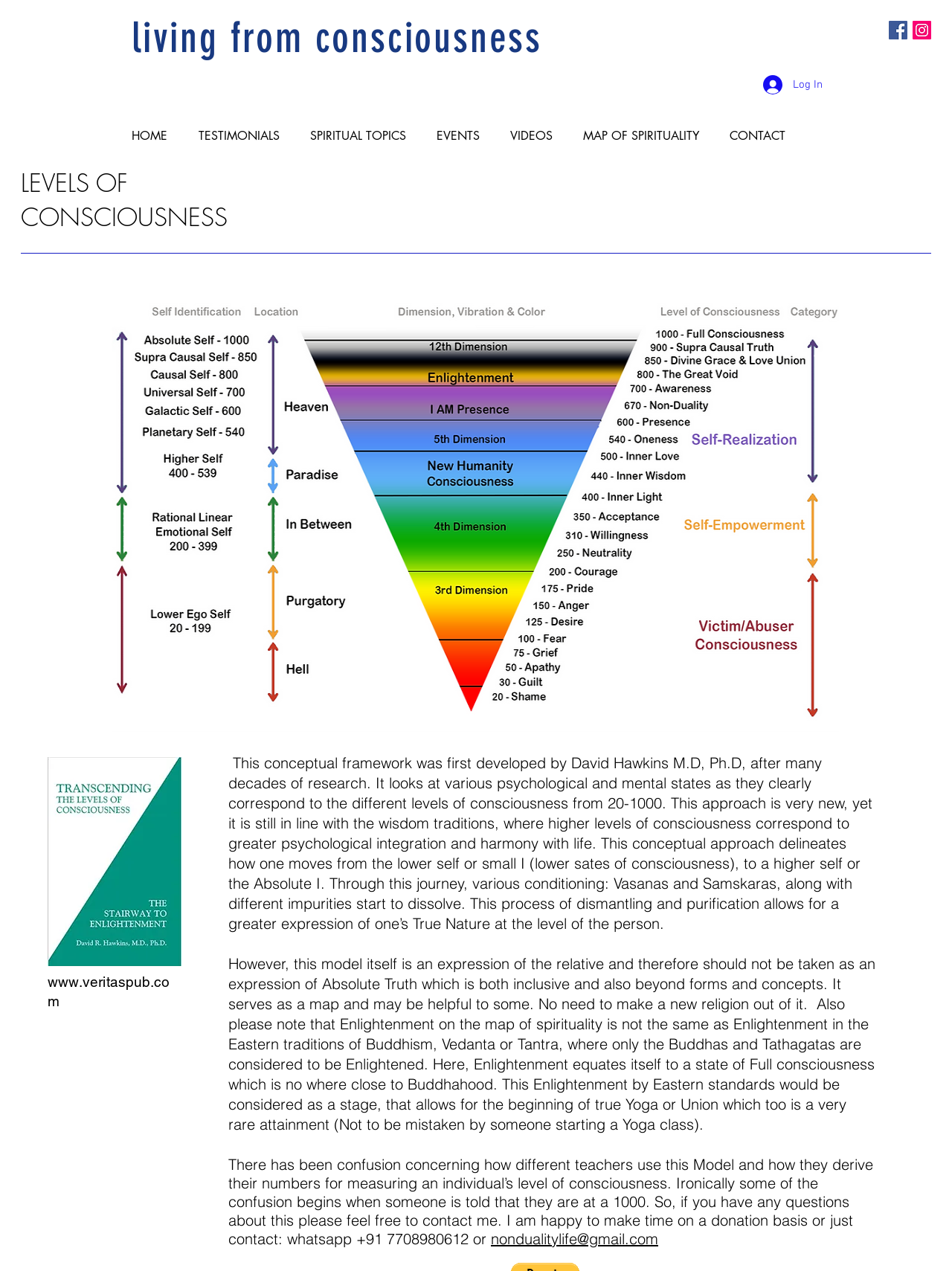Explain the webpage's design and content in an elaborate manner.

The webpage is about a workshop on "Levels of Consciousness" by David Hawkins. At the top, there is a heading "Living from Consciousness" with a link to it. On the top right, there is a social bar with links to Facebook and Instagram social icons. Below the social bar, there is a "Log In" button with an image.

On the left side, there is a navigation menu with links to "HOME", "TESTIMONIALS", "SPIRITUAL TOPICS", "EVENTS", "VIDEOS", "MAP OF SPIRITUALITY", and "CONTACT". Below the navigation menu, there is a heading "LEVELS OF CONSCIOUSNESS" with an image related to it.

The main content of the webpage is a descriptive text about the conceptual framework of levels of consciousness developed by David Hawkins. The text explains how the framework corresponds to different psychological and mental states, and how it relates to the wisdom traditions. It also discusses the process of moving from lower to higher levels of consciousness and the importance of not taking the model as an expression of Absolute Truth.

Below the main text, there are two more paragraphs of text. The first one clarifies the difference between Enlightenment in the context of the model and in Eastern traditions. The second one addresses confusion about how different teachers use the model and invites readers to contact the author with questions.

At the bottom, there is a link to the author's email address and a WhatsApp contact number.